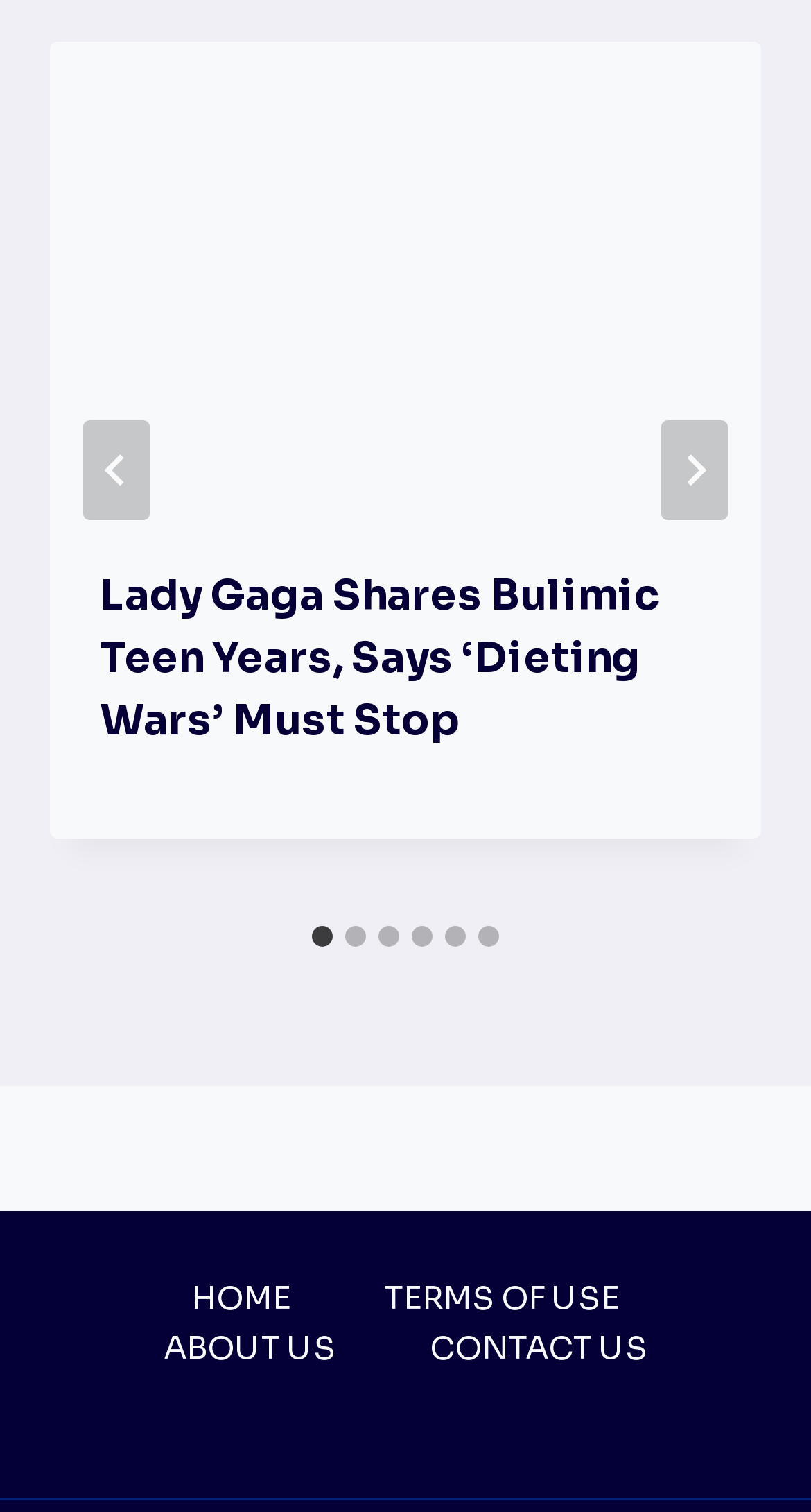Please identify the coordinates of the bounding box that should be clicked to fulfill this instruction: "Go to the home page".

[0.178, 0.842, 0.417, 0.875]